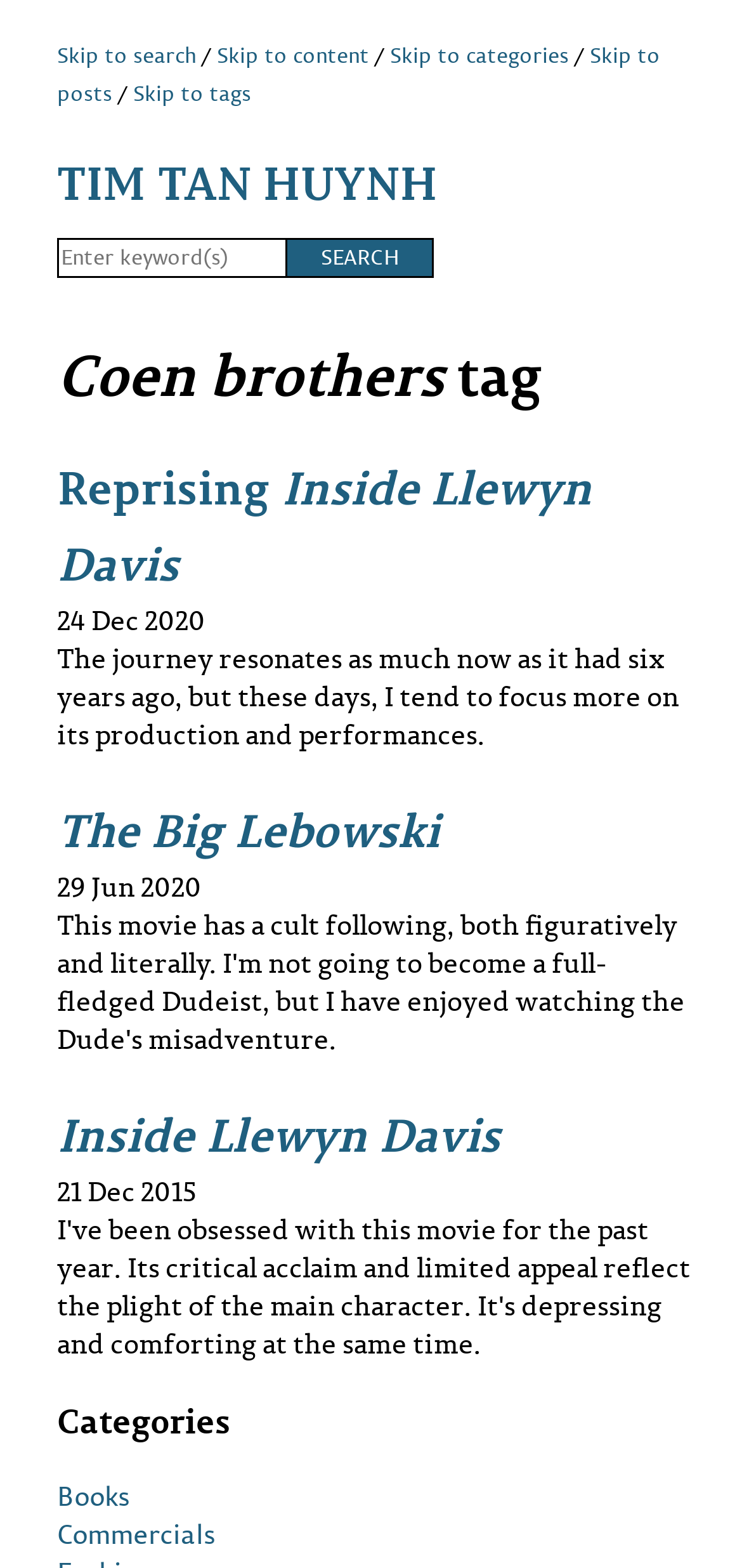Please locate the bounding box coordinates of the region I need to click to follow this instruction: "Search for something".

[0.077, 0.151, 0.385, 0.178]